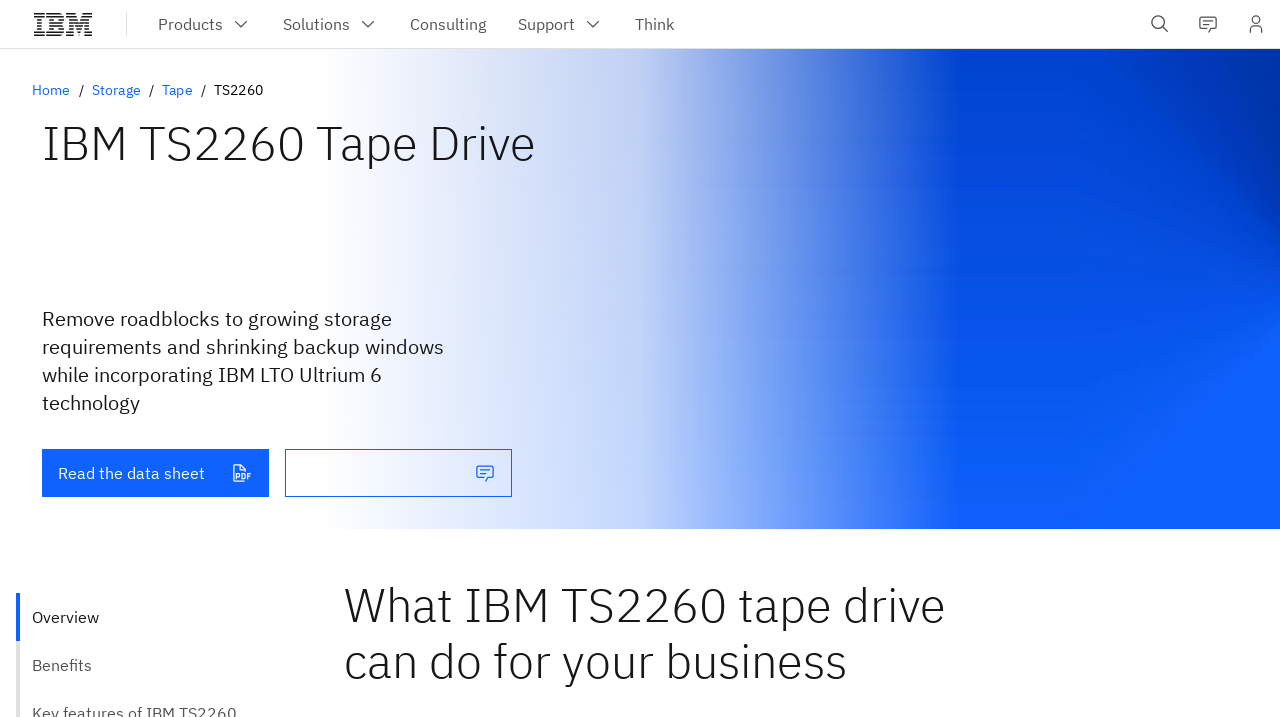Find the bounding box of the UI element described as follows: "aria-label="IBM logo"".

[0.0, 0.0, 0.098, 0.067]